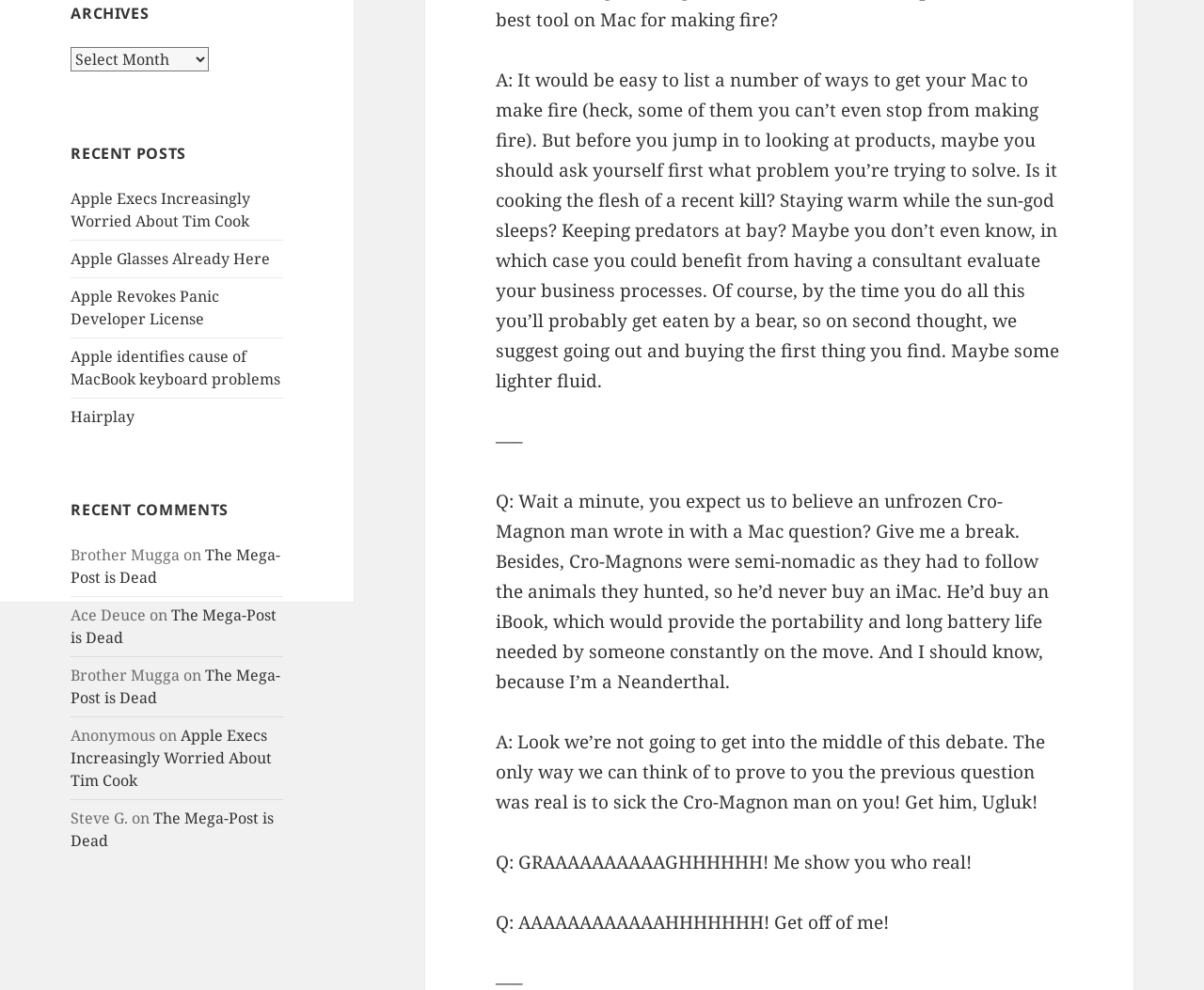Using the provided element description: "Hairplay", determine the bounding box coordinates of the corresponding UI element in the screenshot.

[0.059, 0.41, 0.112, 0.431]